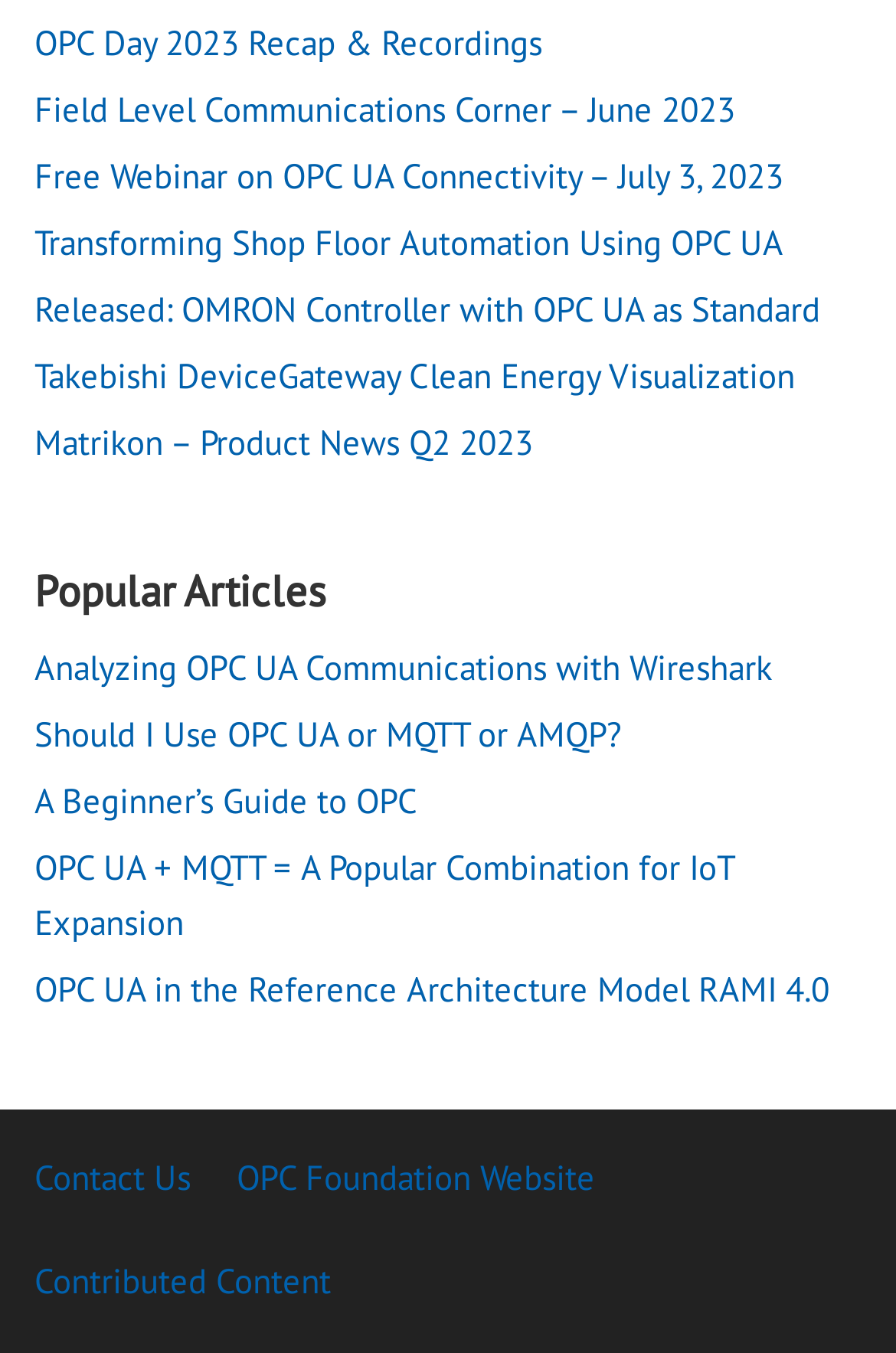How many links are in the main content area?
Answer the question with detailed information derived from the image.

I counted the number of link elements in the main content area, excluding the footer menu, and found 12 links.